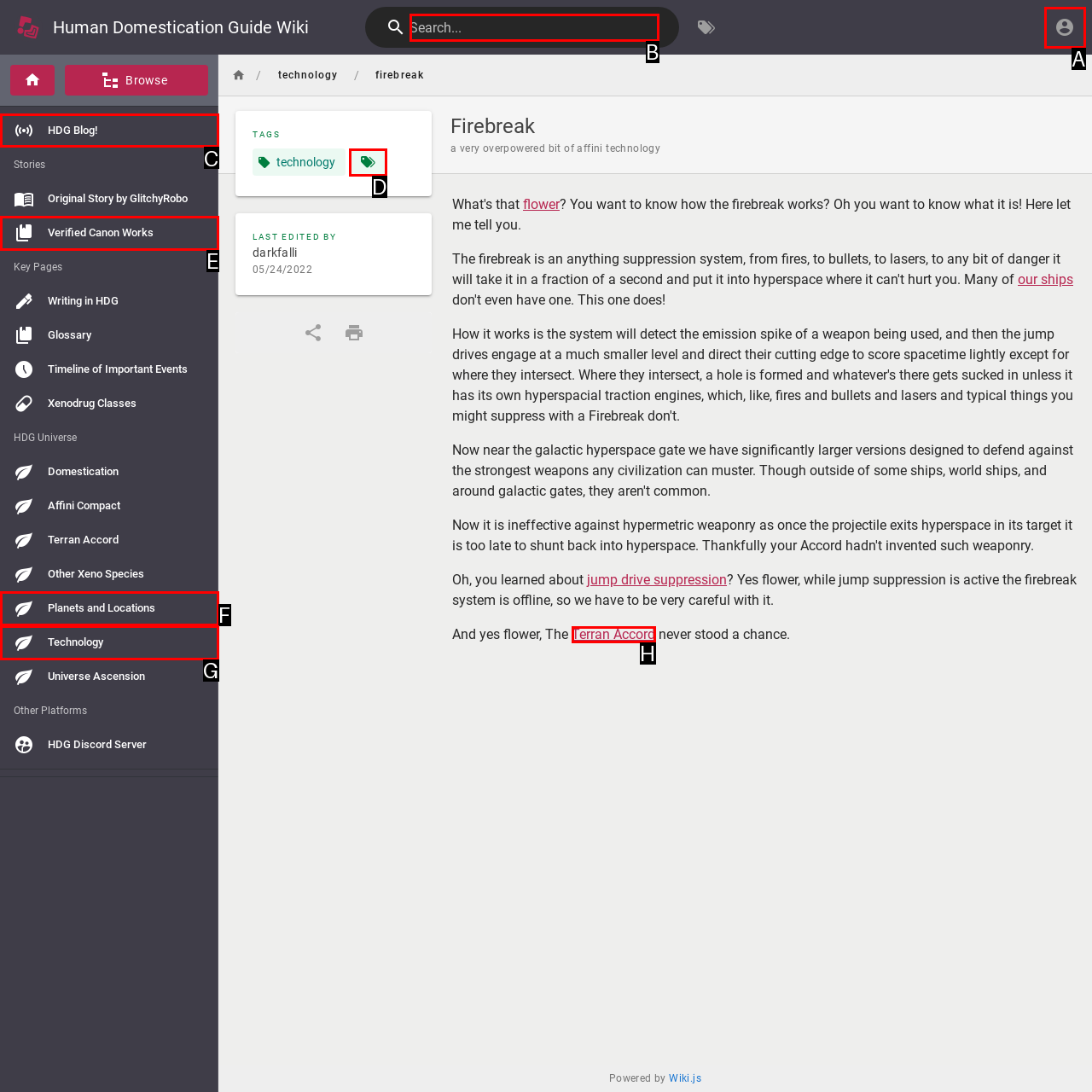Select the correct UI element to click for this task: Go to the HDG Blog.
Answer using the letter from the provided options.

C